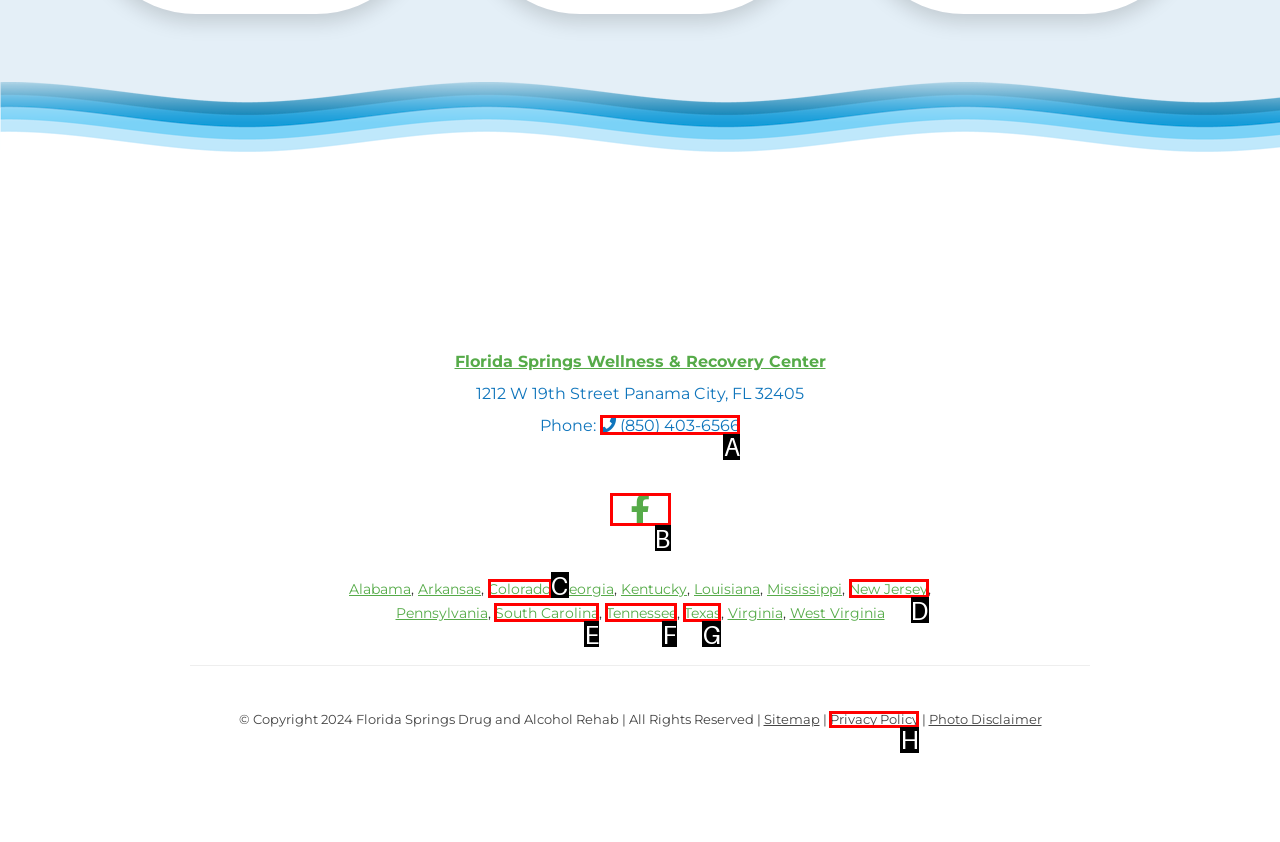Based on the task: call (850) 403-6566, which UI element should be clicked? Answer with the letter that corresponds to the correct option from the choices given.

A